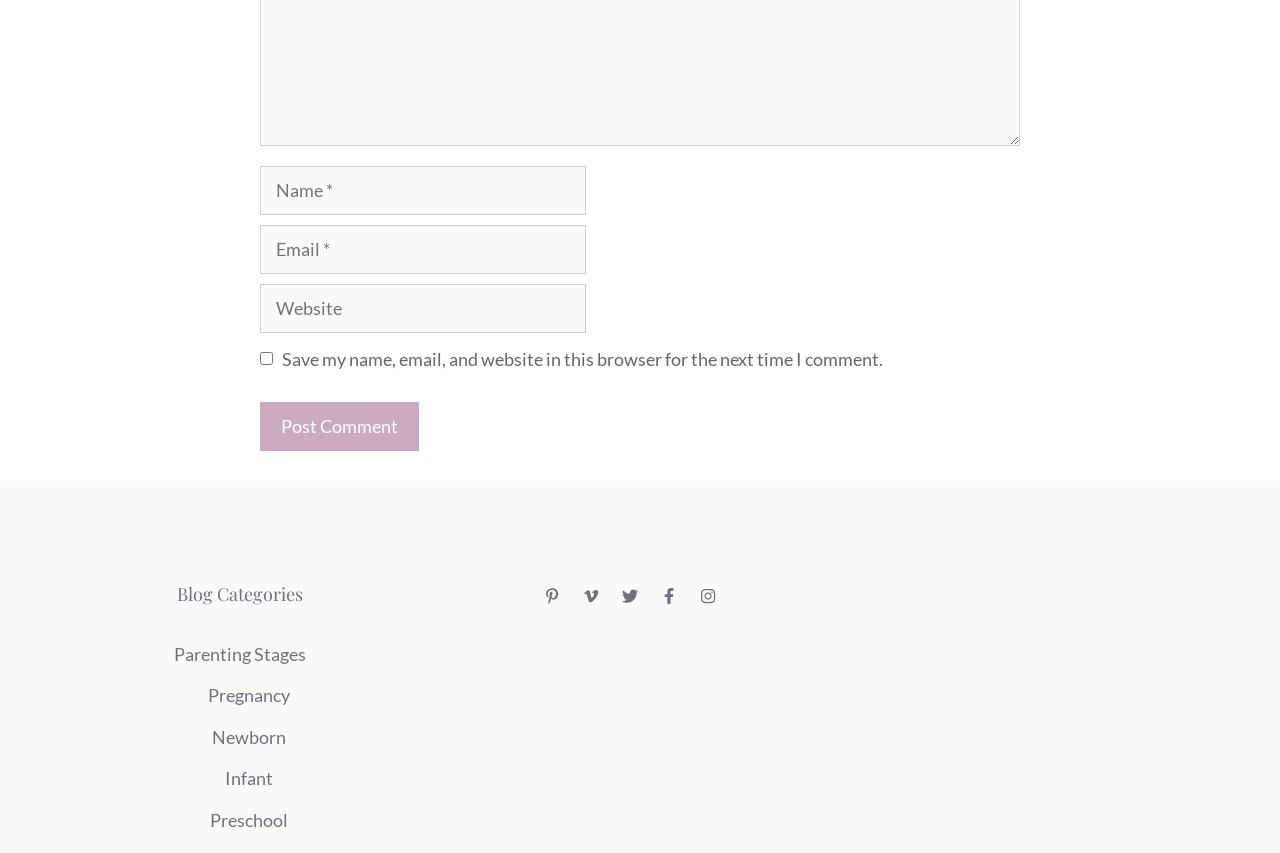How many links are under the 'Blog Categories' heading?
Carefully analyze the image and provide a detailed answer to the question.

The webpage has a heading 'Blog Categories' followed by five links: 'Parenting Stages', 'Pregnancy', 'Newborn', 'Infant', and 'Preschool'. These links are categorized under the 'Blog Categories' heading.